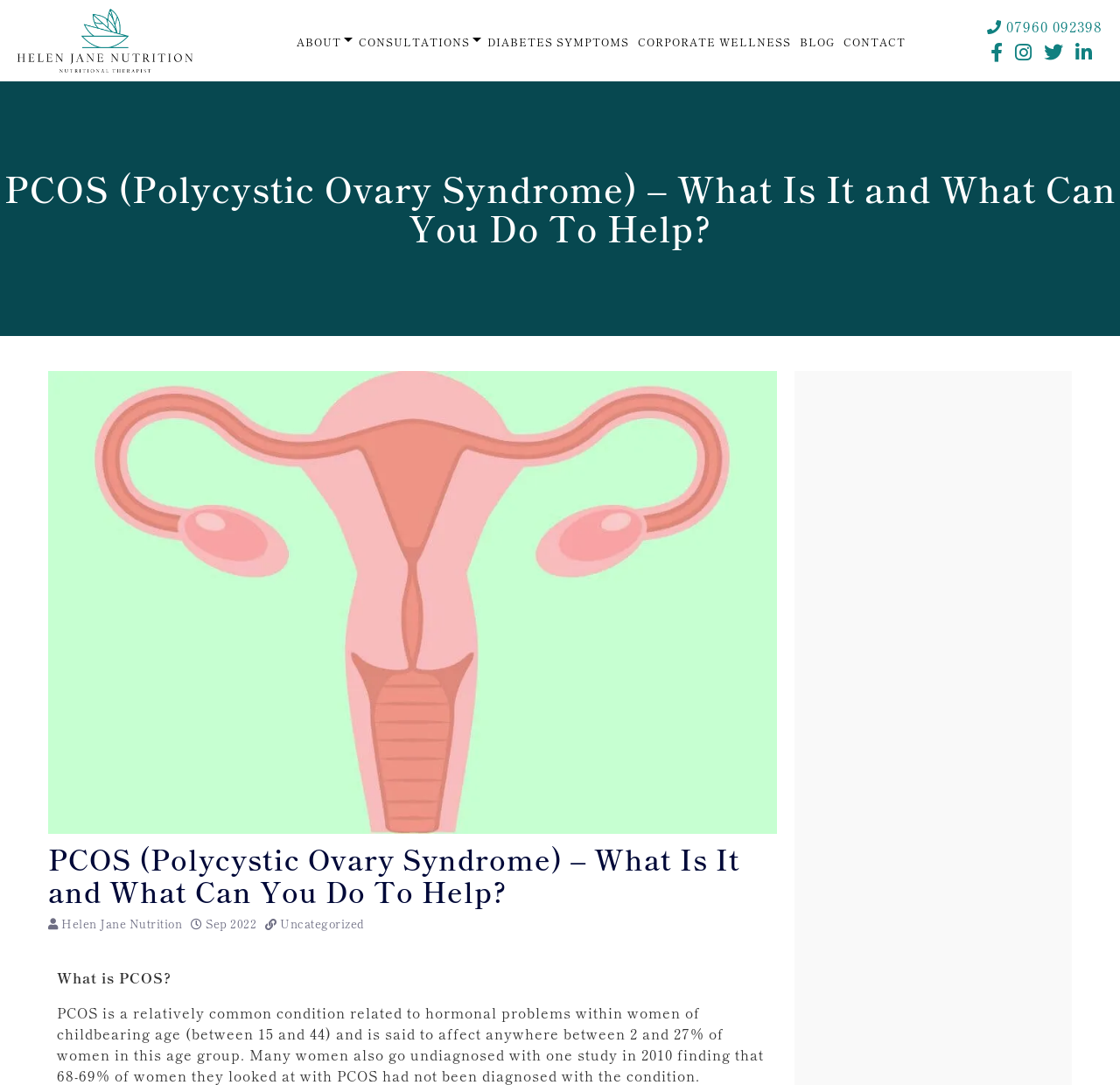What is the category of the blog post?
From the image, provide a succinct answer in one word or a short phrase.

Uncategorized